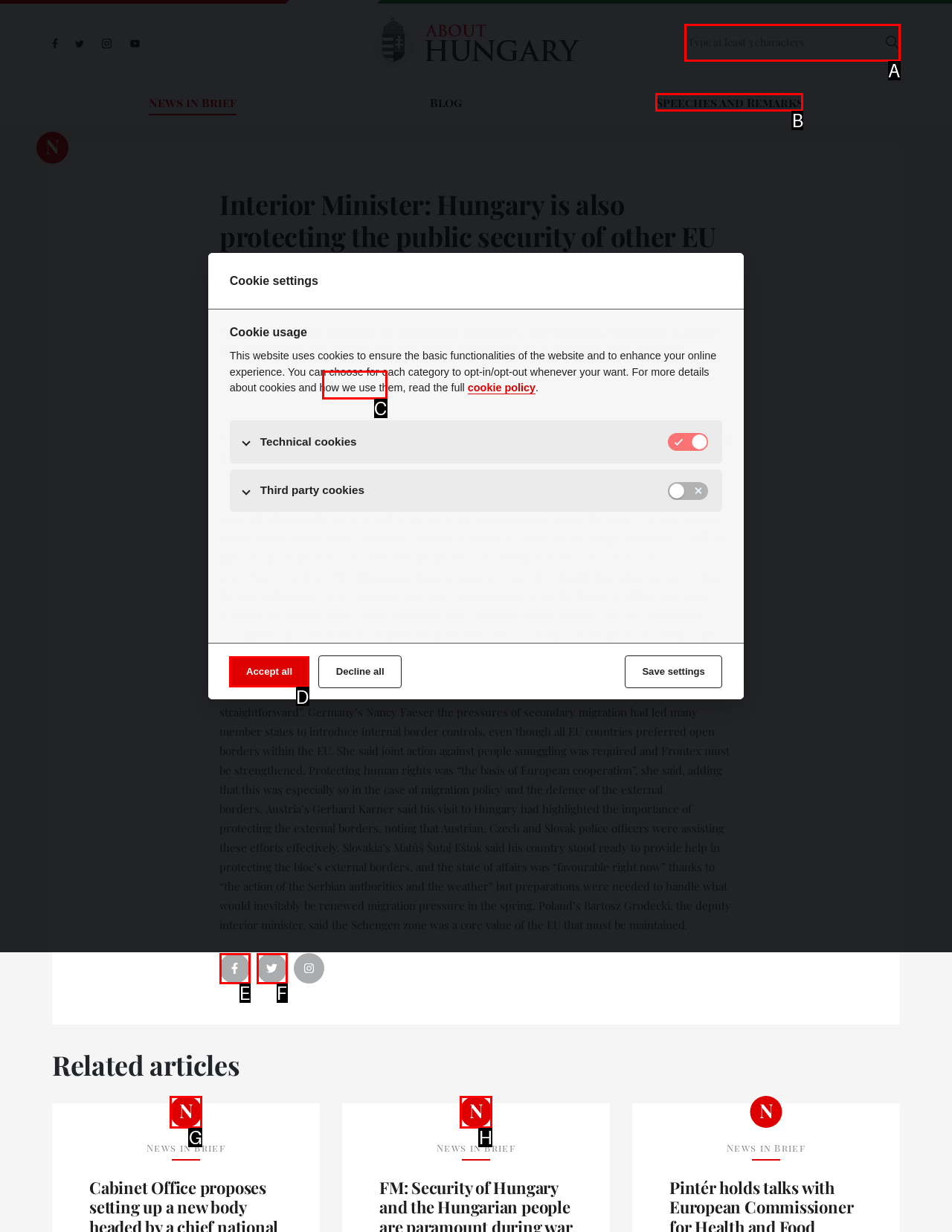From the choices provided, which HTML element best fits the description: title="Twitter- icon"? Answer with the appropriate letter.

F